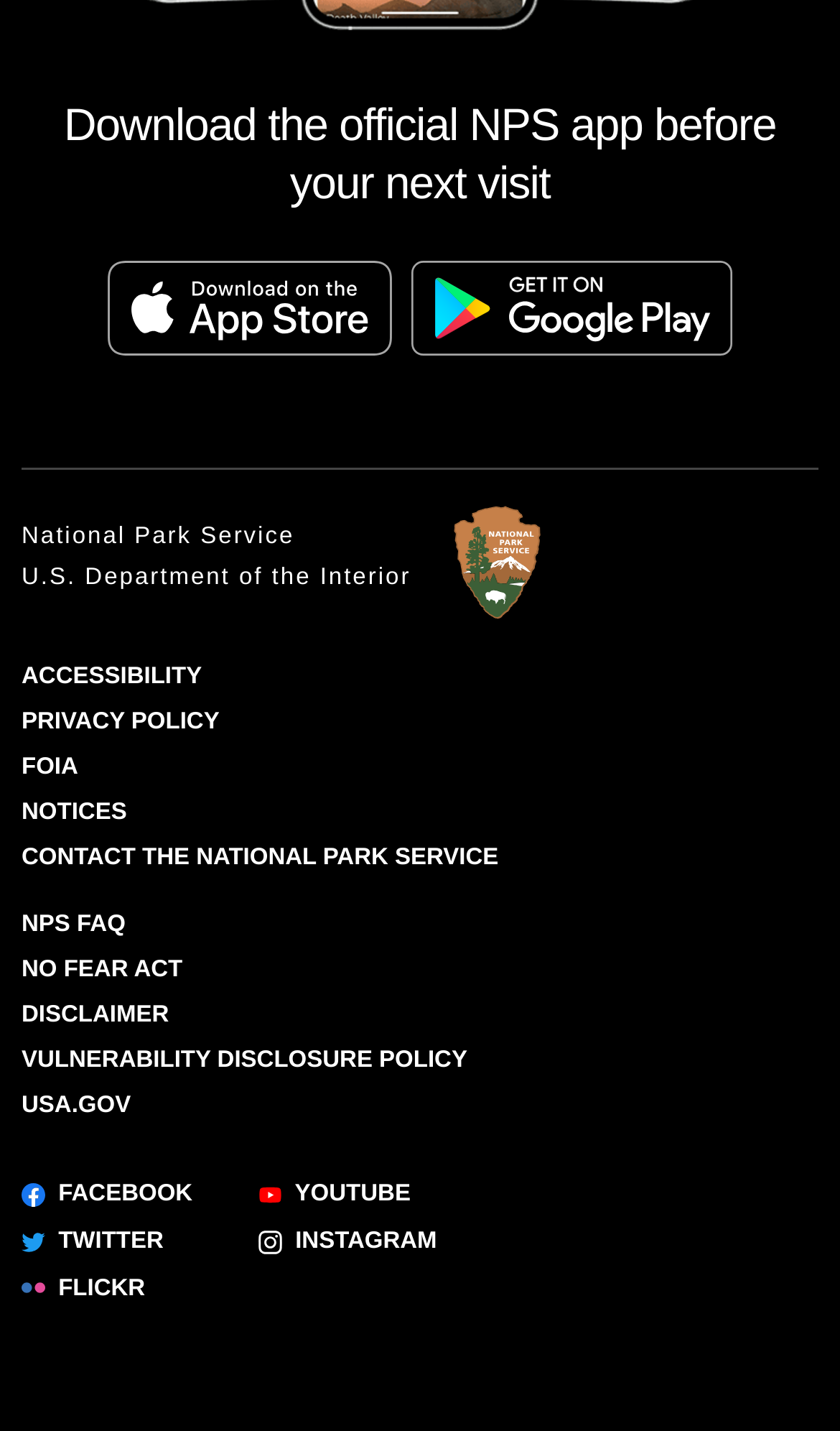Using the information in the image, could you please answer the following question in detail:
How many links are there in the footer section?

I counted the number of links in the footer section by looking at the links starting from 'National Park Service' to 'Flickr FLICKR', which are arranged vertically.